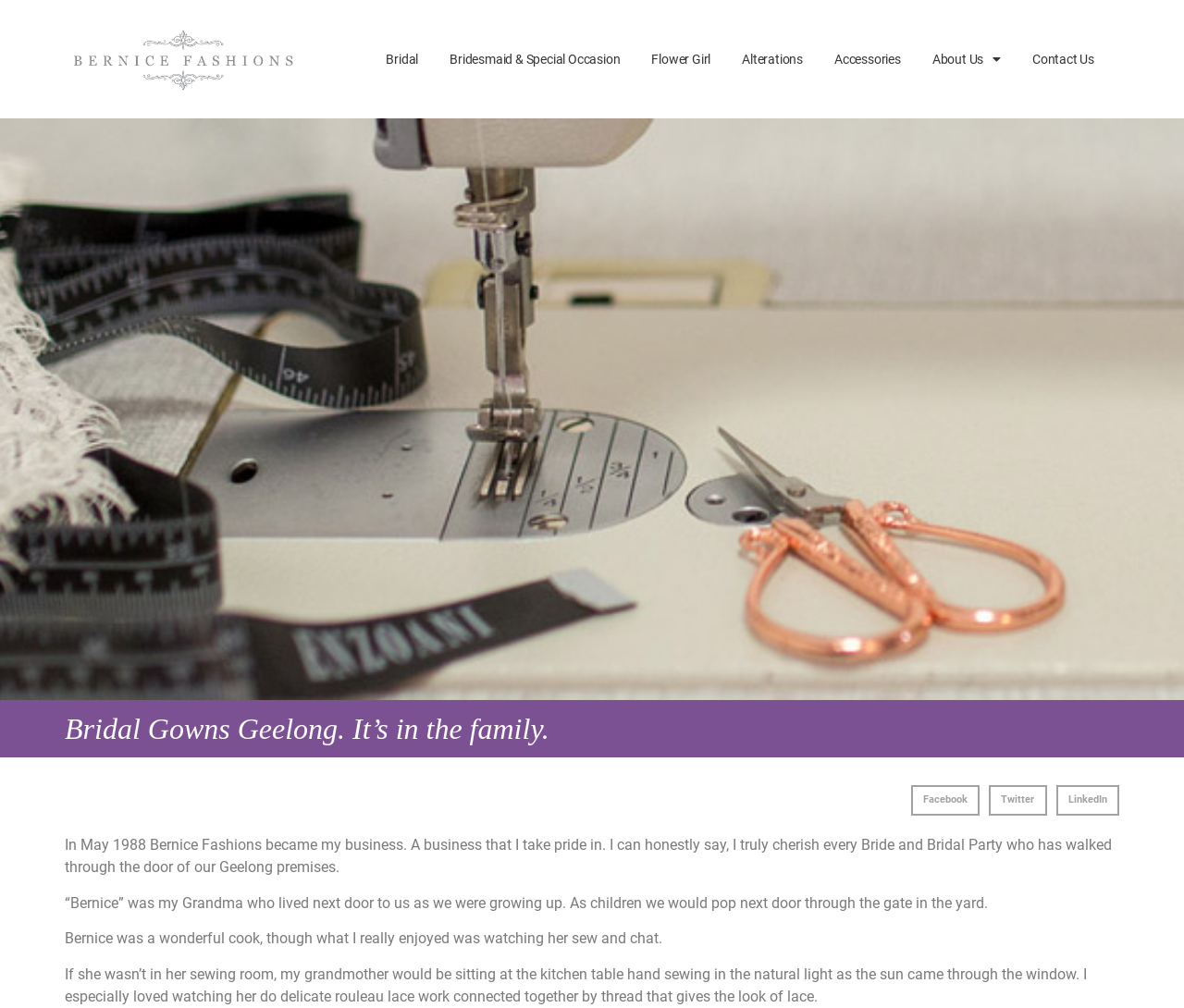Please study the image and answer the question comprehensively:
What type of business is Bernice Fashions?

Based on the webpage content, Bernice Fashions is a business that deals with bridal gowns, as evident from the links 'Bridal', 'Bridesmaid & Special Occasion', and 'Flower Girl' on the top navigation bar.